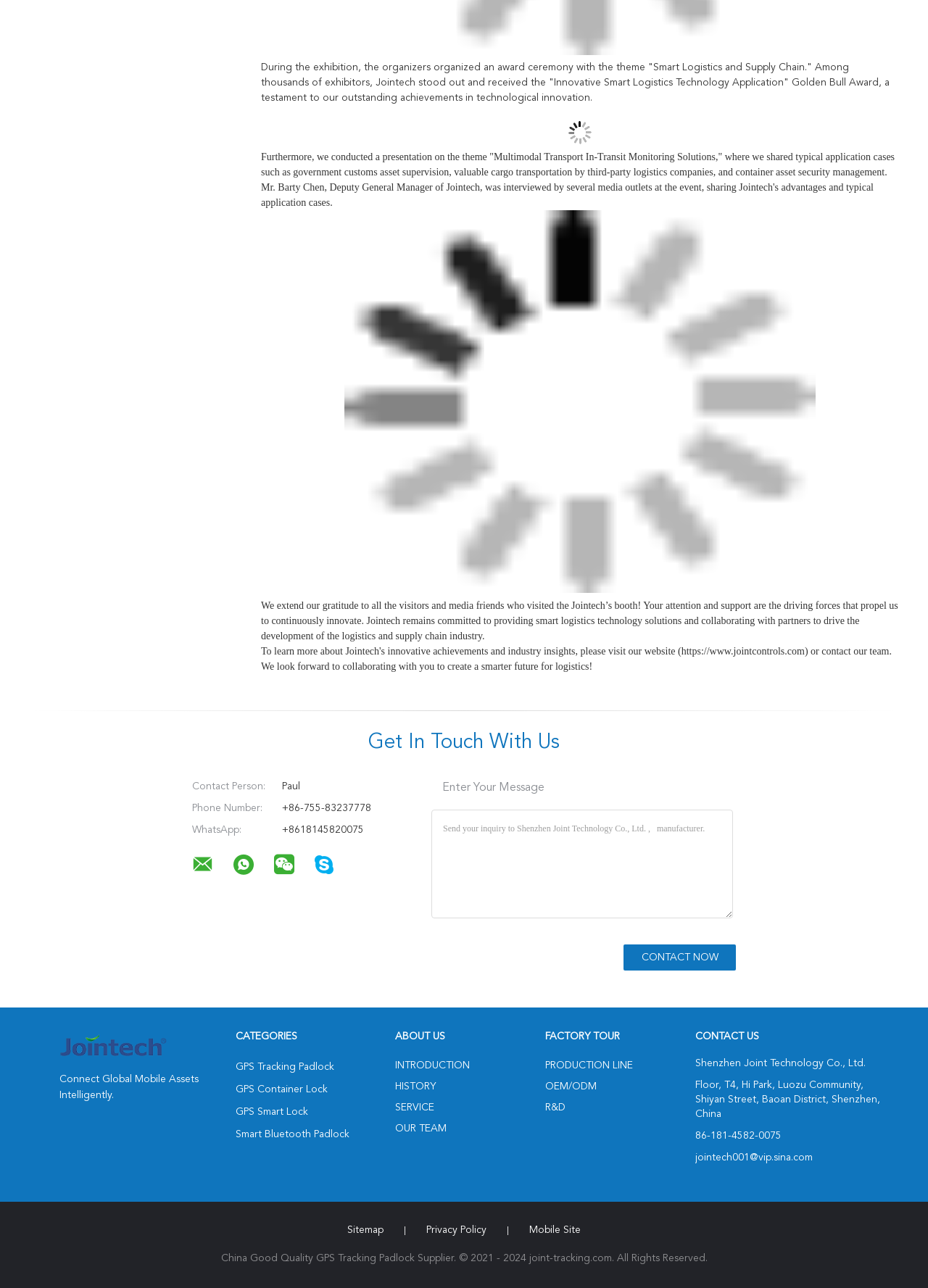Could you specify the bounding box coordinates for the clickable section to complete the following instruction: "View the company's GPS tracking padlock products"?

[0.254, 0.824, 0.36, 0.832]